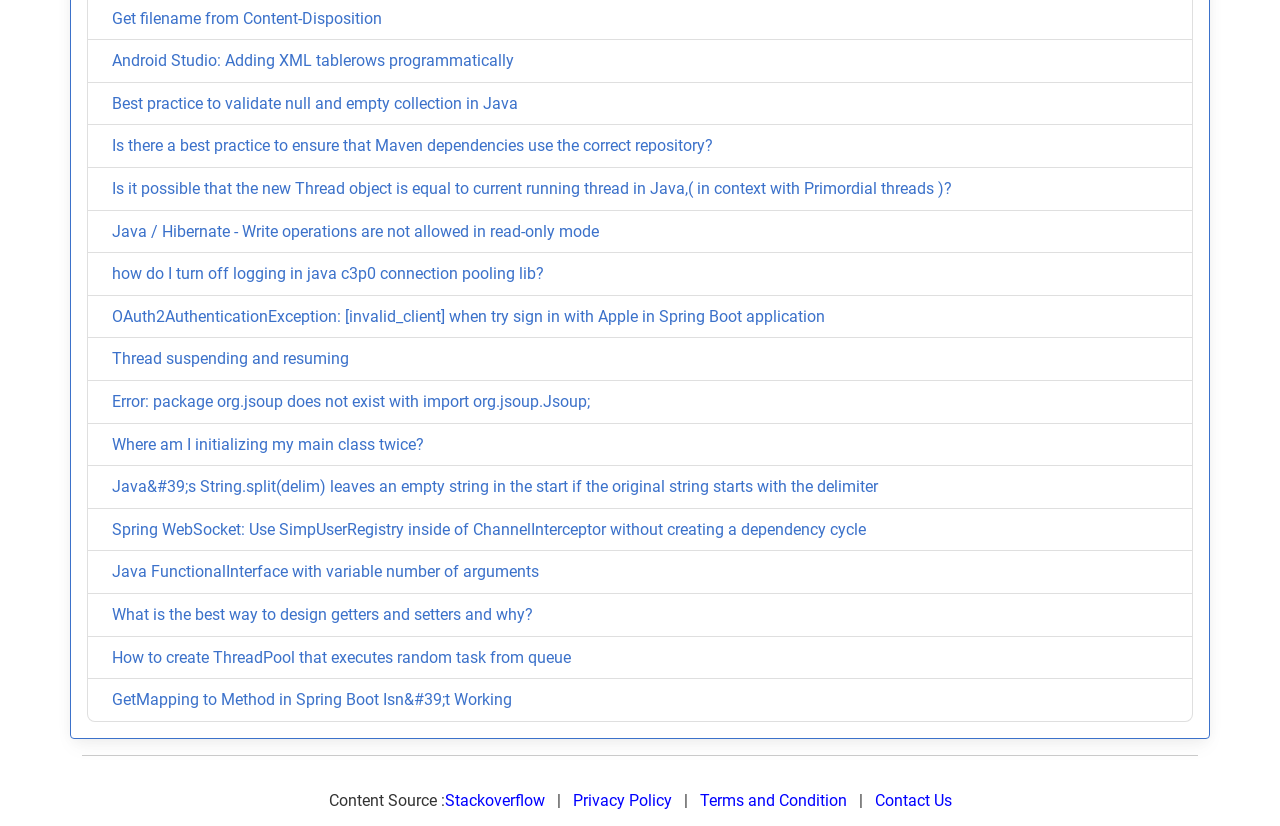Provide a short answer to the following question with just one word or phrase: How many footer links are present on this webpage?

5